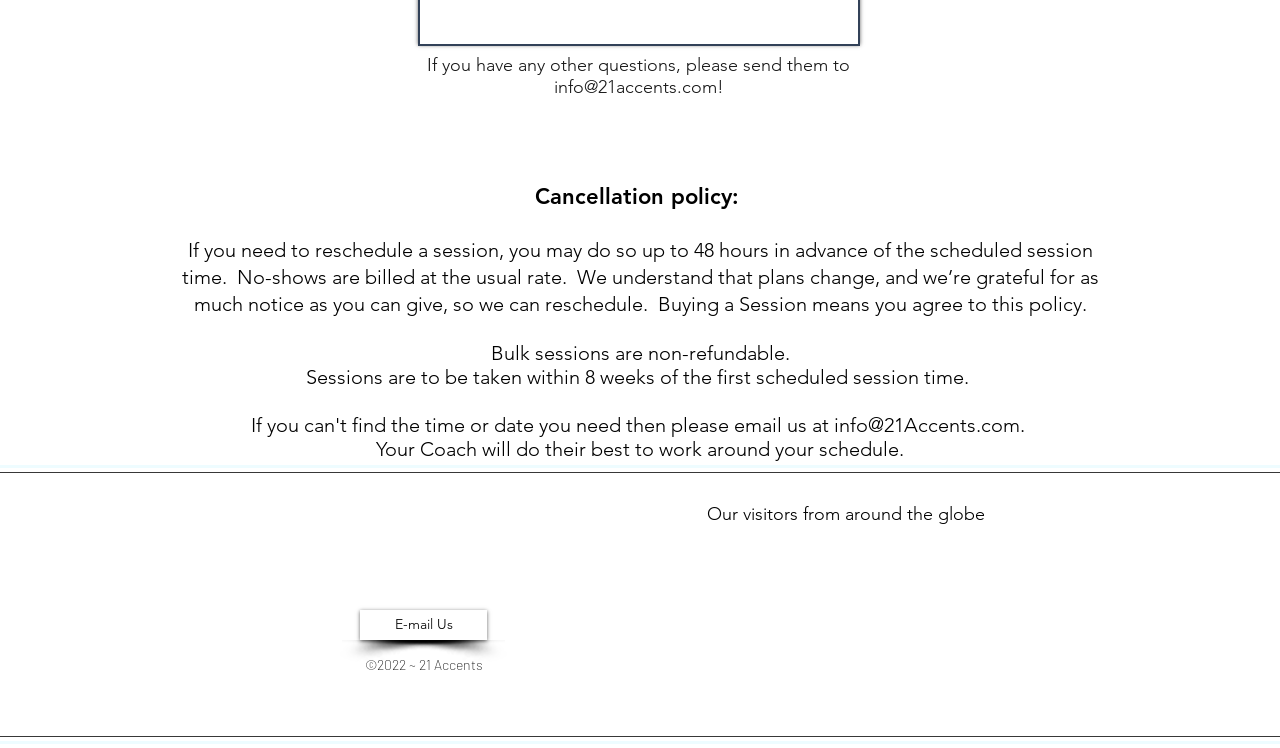Predict the bounding box of the UI element that fits this description: "info@21Accents.com".

[0.651, 0.552, 0.796, 0.584]